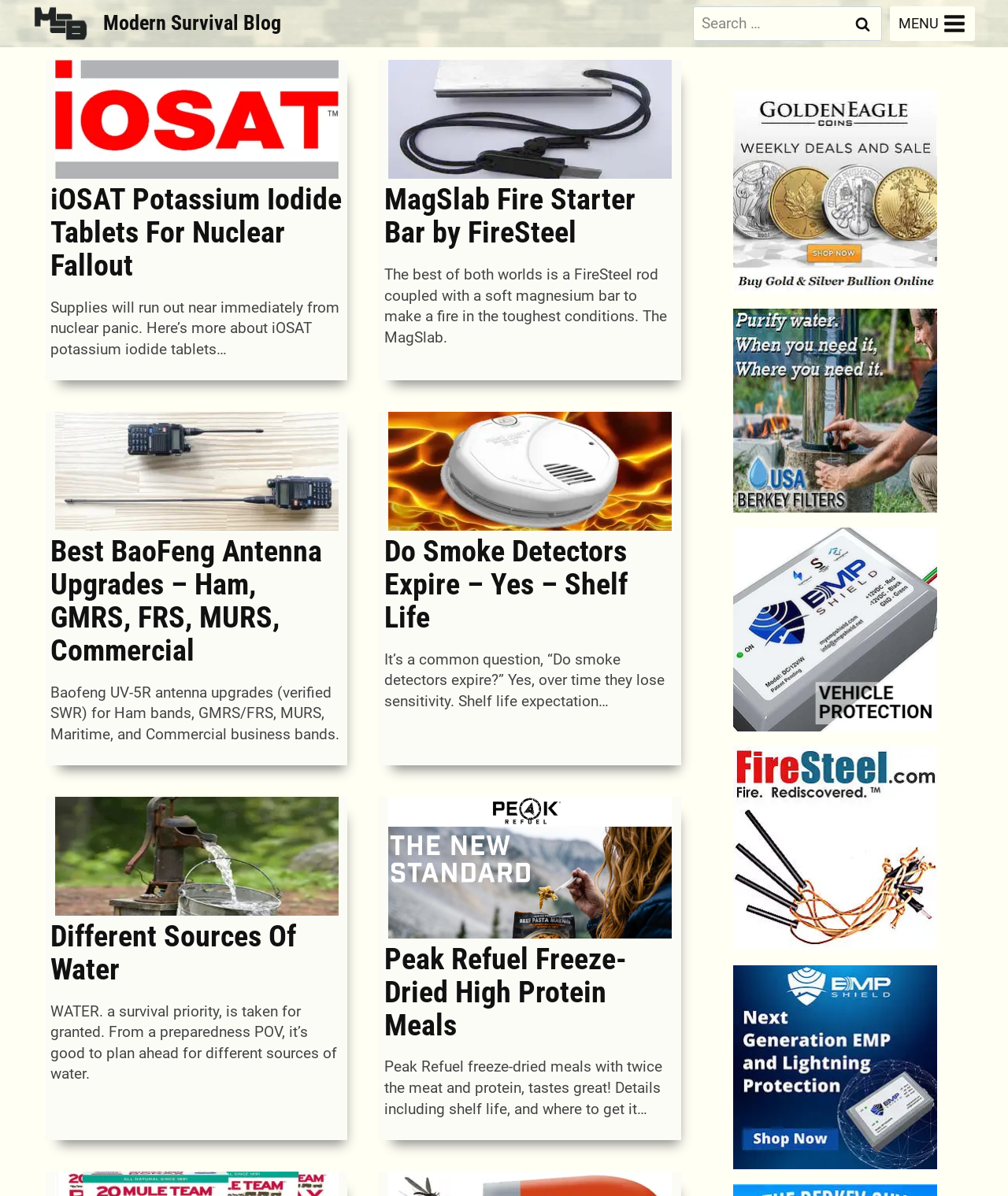Please determine the bounding box coordinates for the element that should be clicked to follow these instructions: "View Peak Refuel Freeze-Dried High Protein Meals".

[0.376, 0.666, 0.675, 0.785]